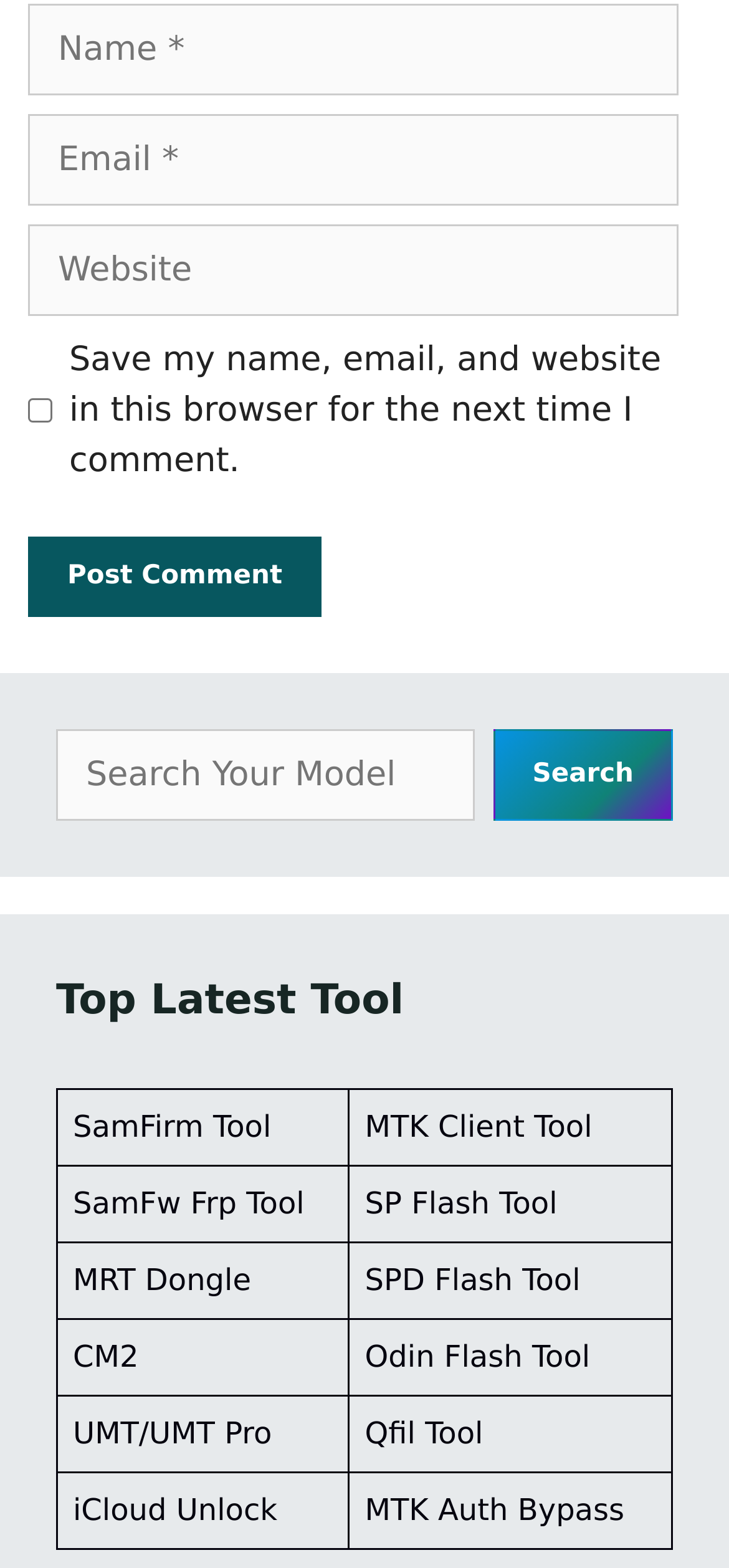What is the purpose of the checkbox?
Please analyze the image and answer the question with as much detail as possible.

The checkbox is located below the 'Website' textbox and has a label 'Save my name, email, and website in this browser for the next time I comment.' This suggests that its purpose is to save the commenter's information for future comments.